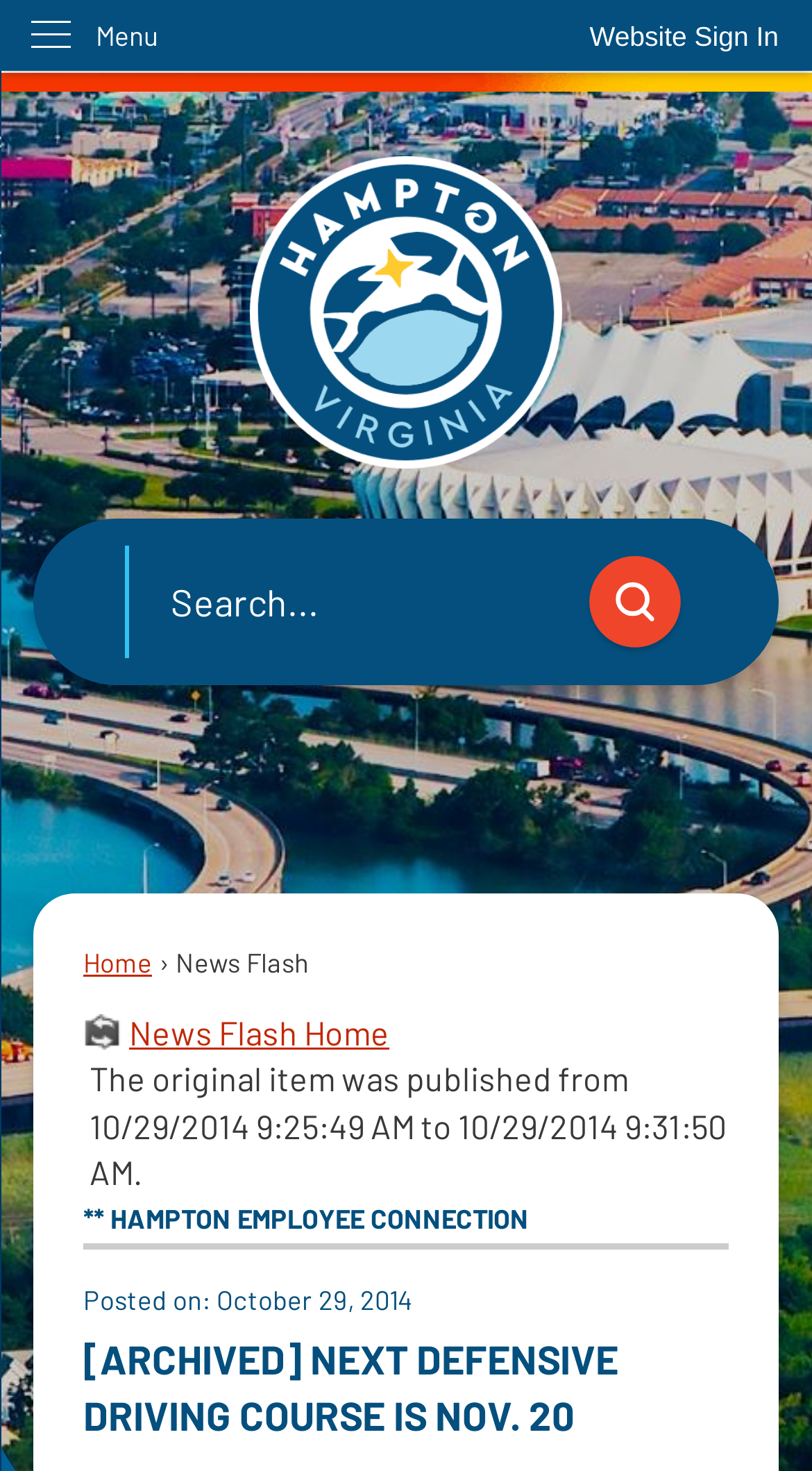Determine the bounding box coordinates for the clickable element to execute this instruction: "Go to Hampton VA Homepage". Provide the coordinates as four float numbers between 0 and 1, i.e., [left, top, right, bottom].

[0.308, 0.106, 0.692, 0.319]